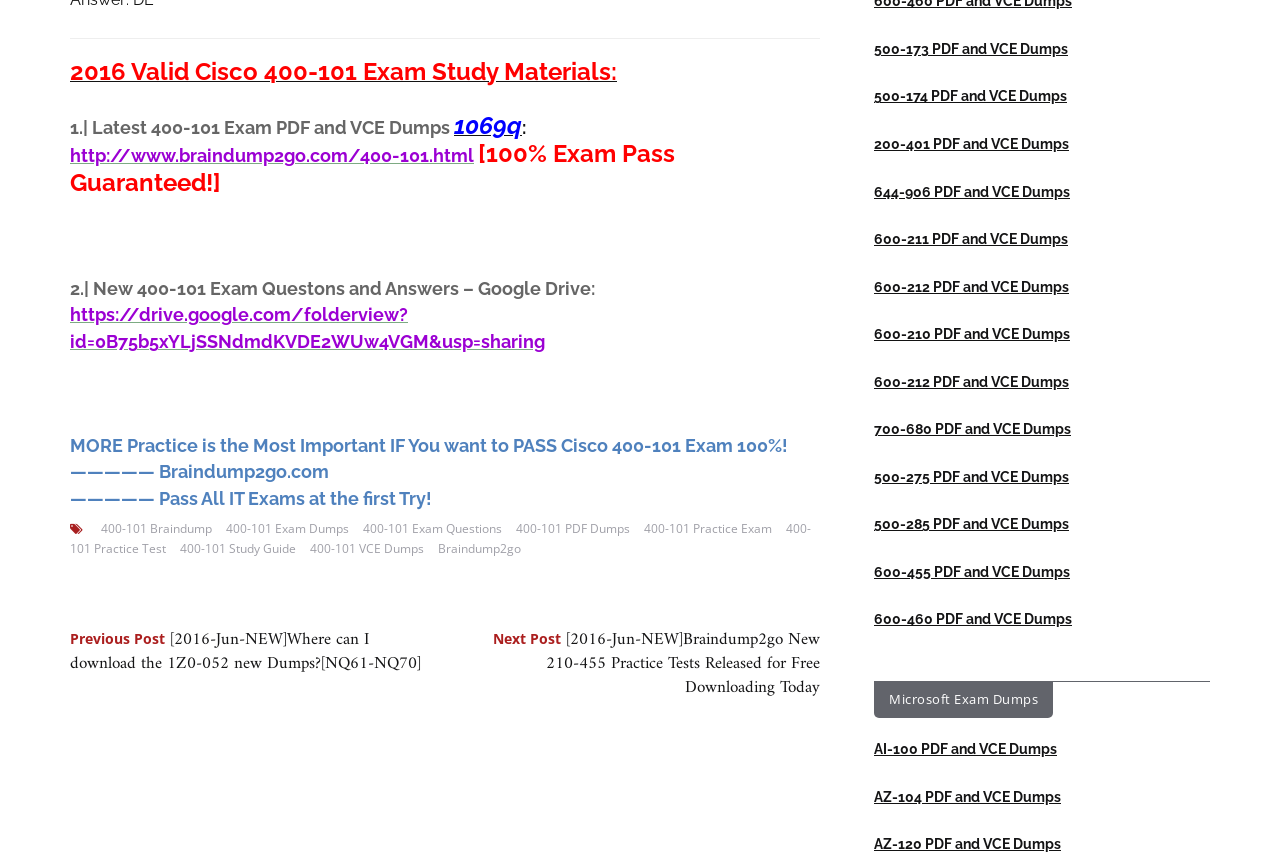Determine the bounding box of the UI element mentioned here: "400-101 Braindump". The coordinates must be in the format [left, top, right, bottom] with values ranging from 0 to 1.

[0.079, 0.606, 0.166, 0.626]